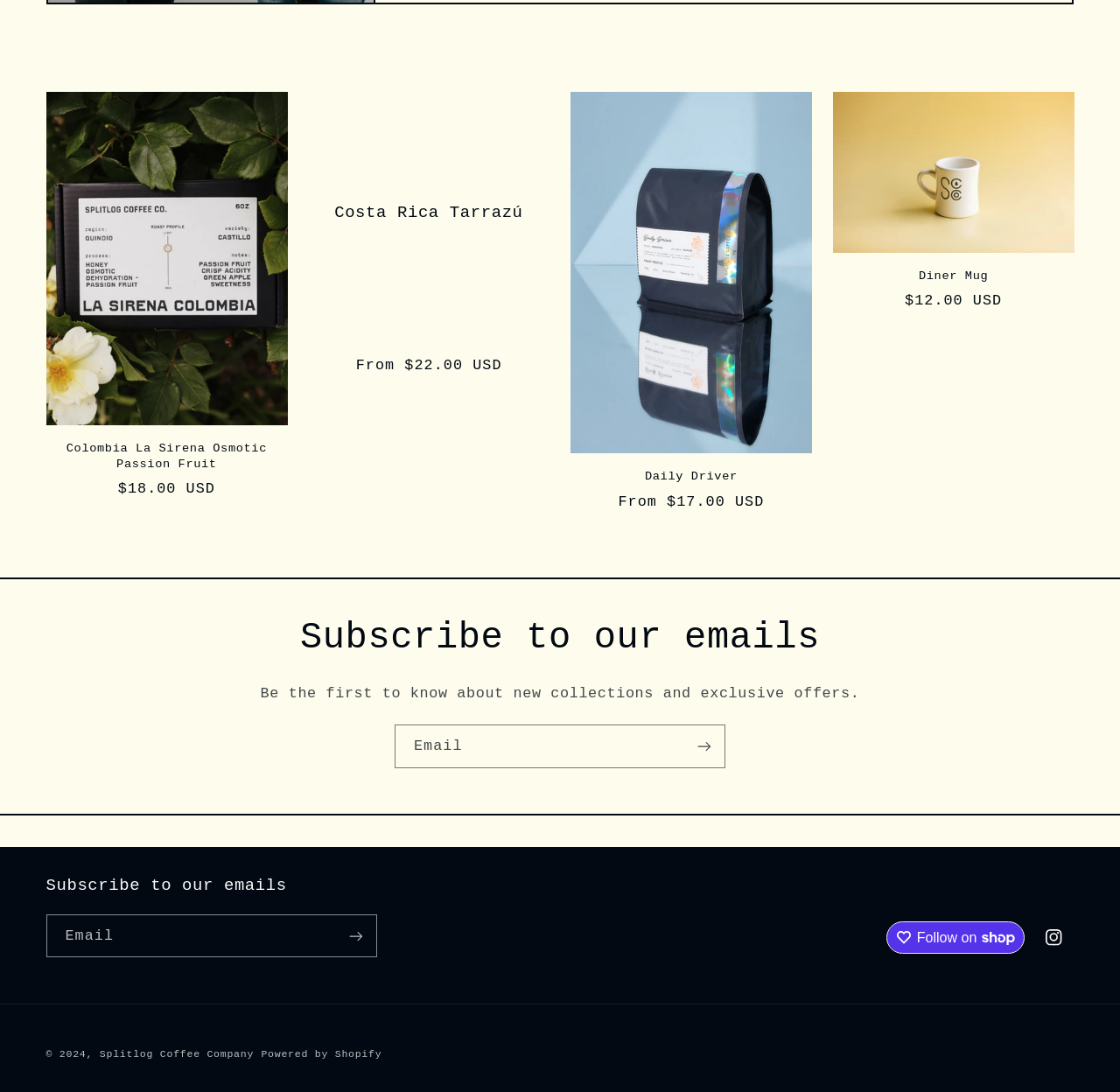How many products are displayed on the slider?
Please look at the screenshot and answer using one word or phrase.

4